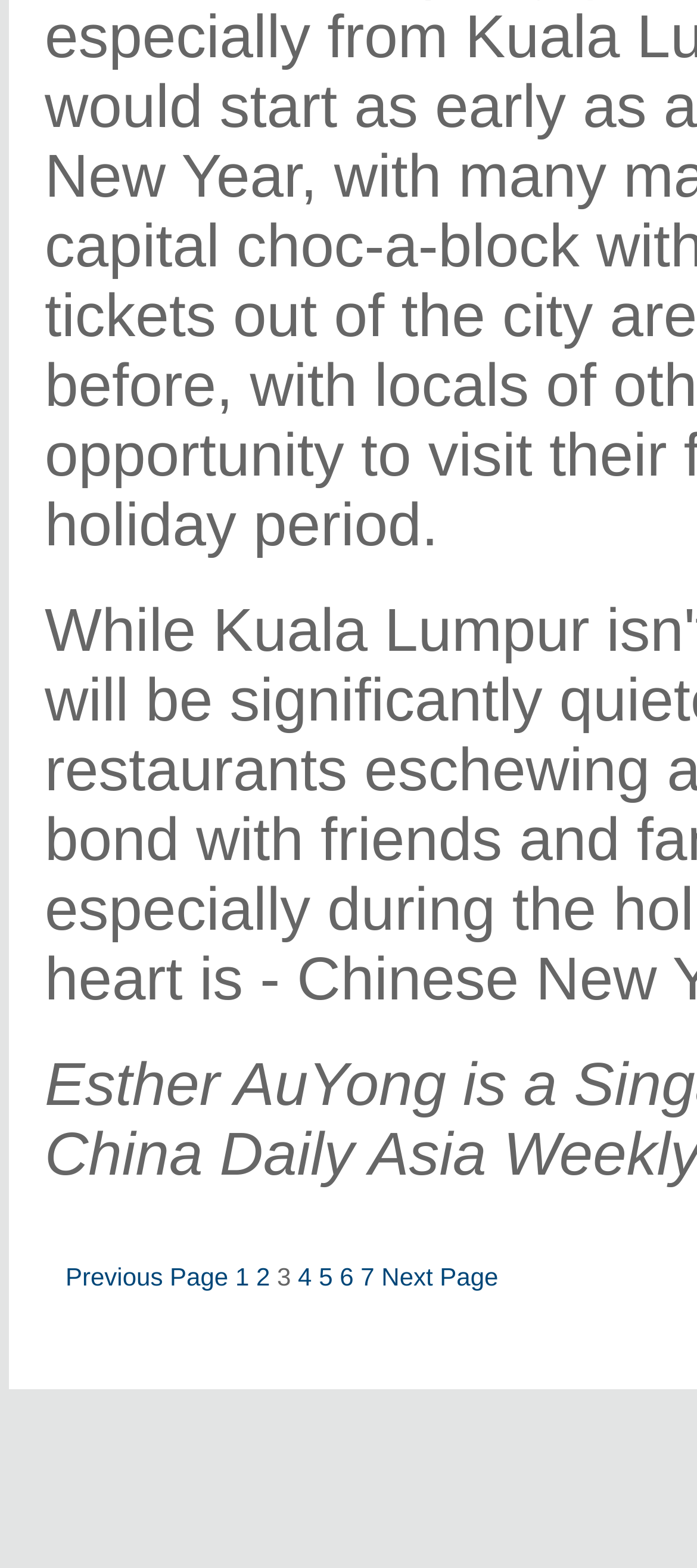Give a concise answer using one word or a phrase to the following question:
What is the purpose of the links at the bottom of the page?

Page navigation